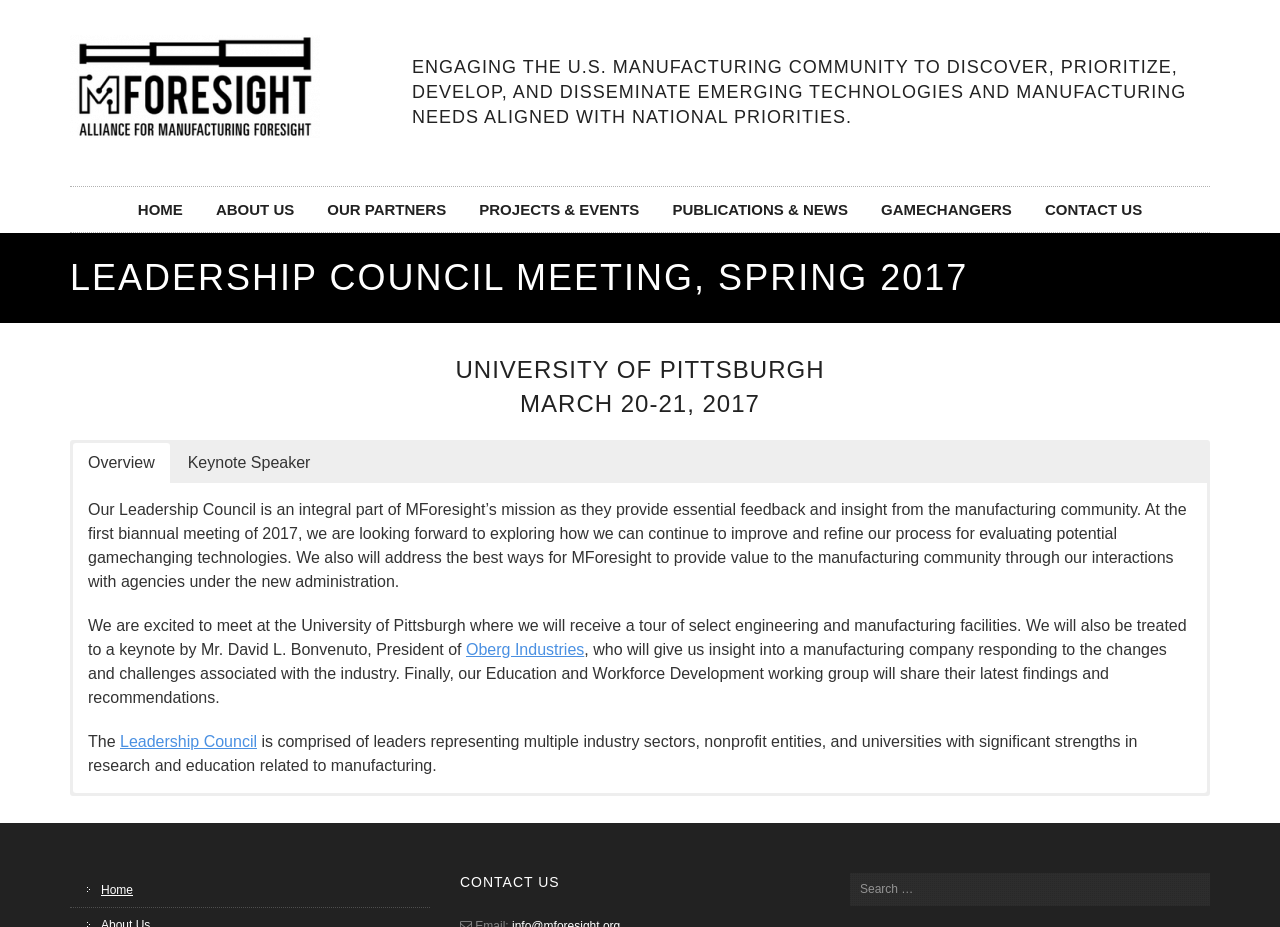What is the name of the company led by the keynote speaker?
Look at the webpage screenshot and answer the question with a detailed explanation.

The answer can be found in the main content section of the webpage, where it is mentioned that Mr. David L. Bonvenuto is the President of Oberg Industries.